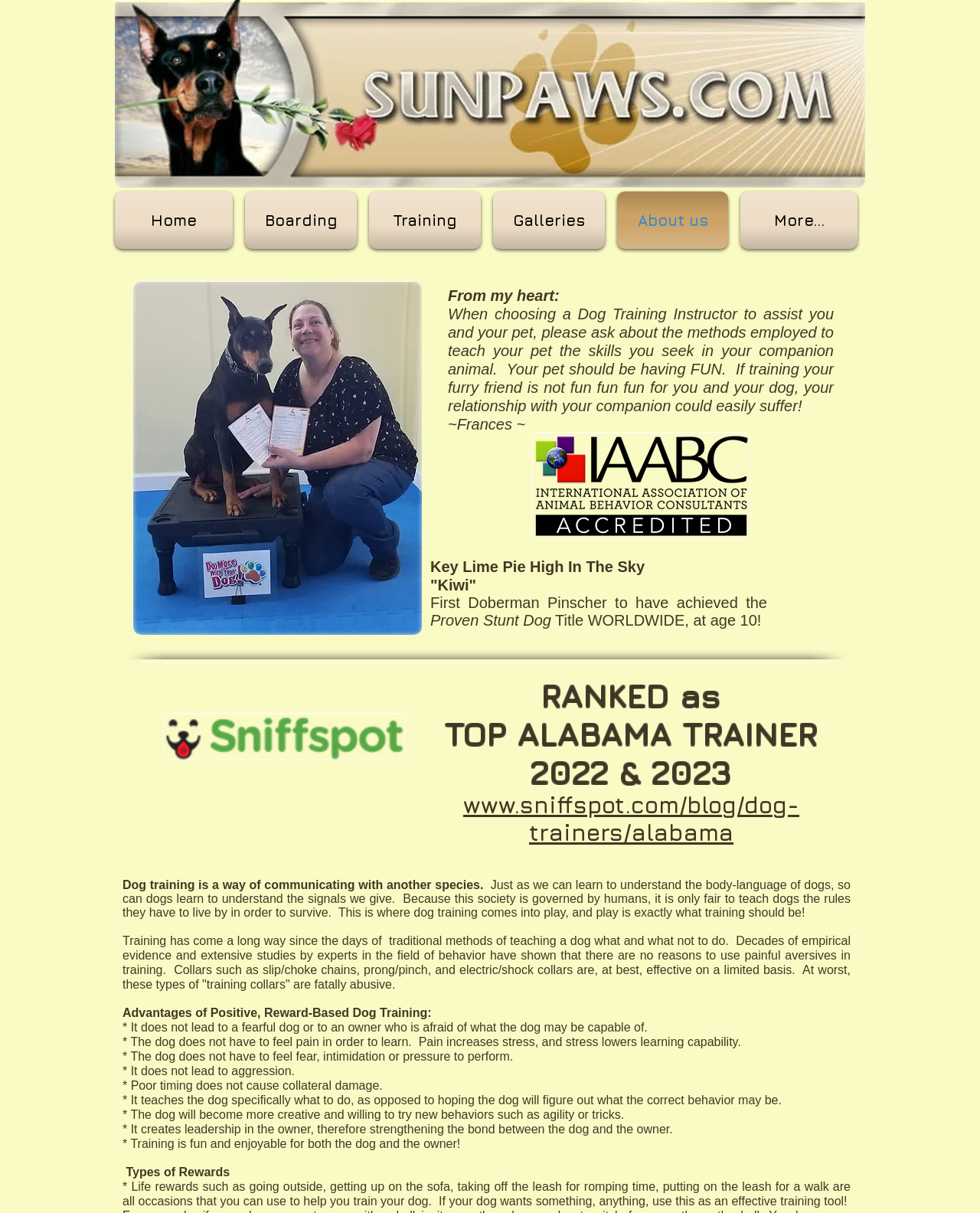Identify the bounding box coordinates of the part that should be clicked to carry out this instruction: "Check the 'sniffspot' link".

[0.166, 0.588, 0.414, 0.627]